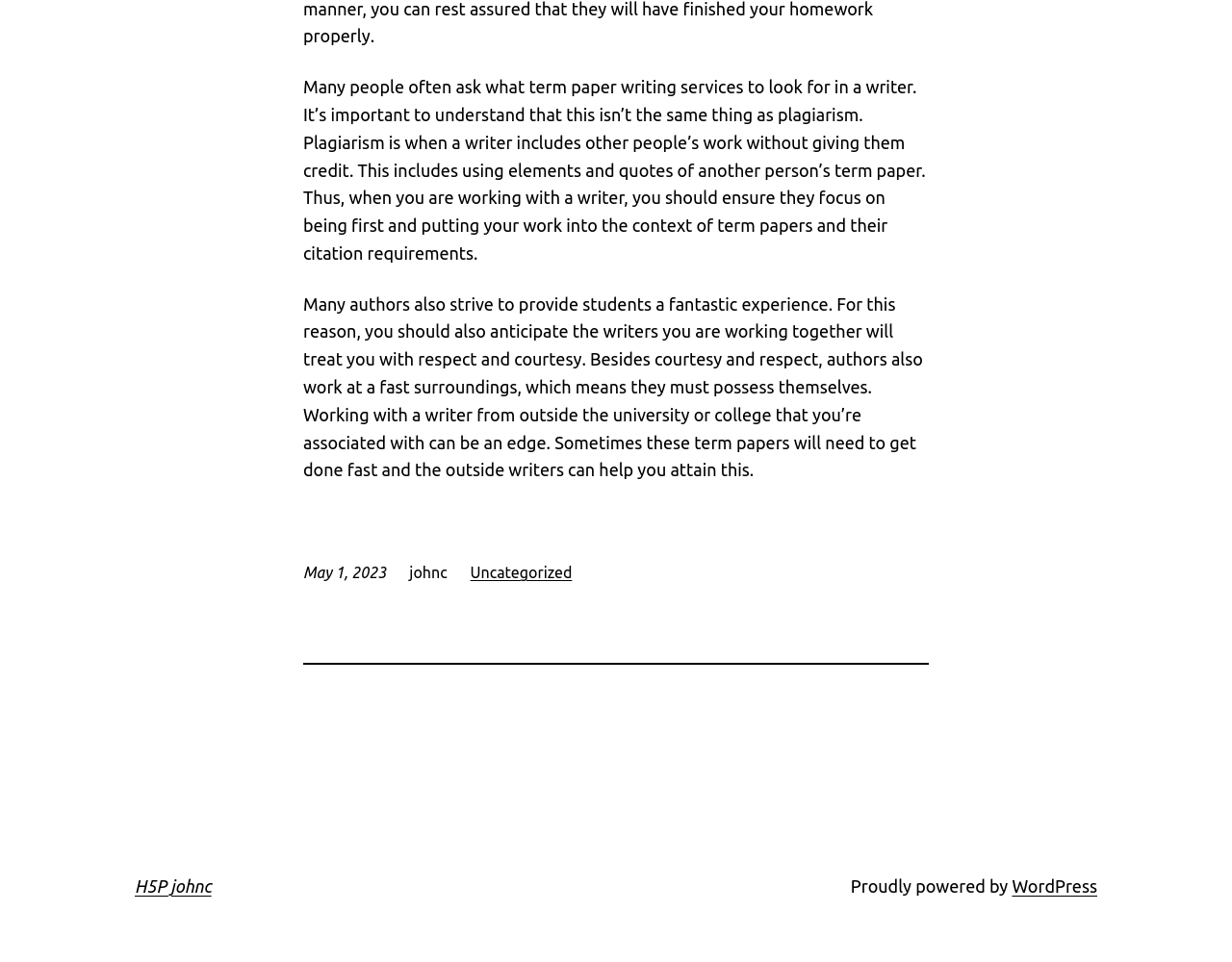Please respond to the question using a single word or phrase:
What platform is the website powered by?

WordPress